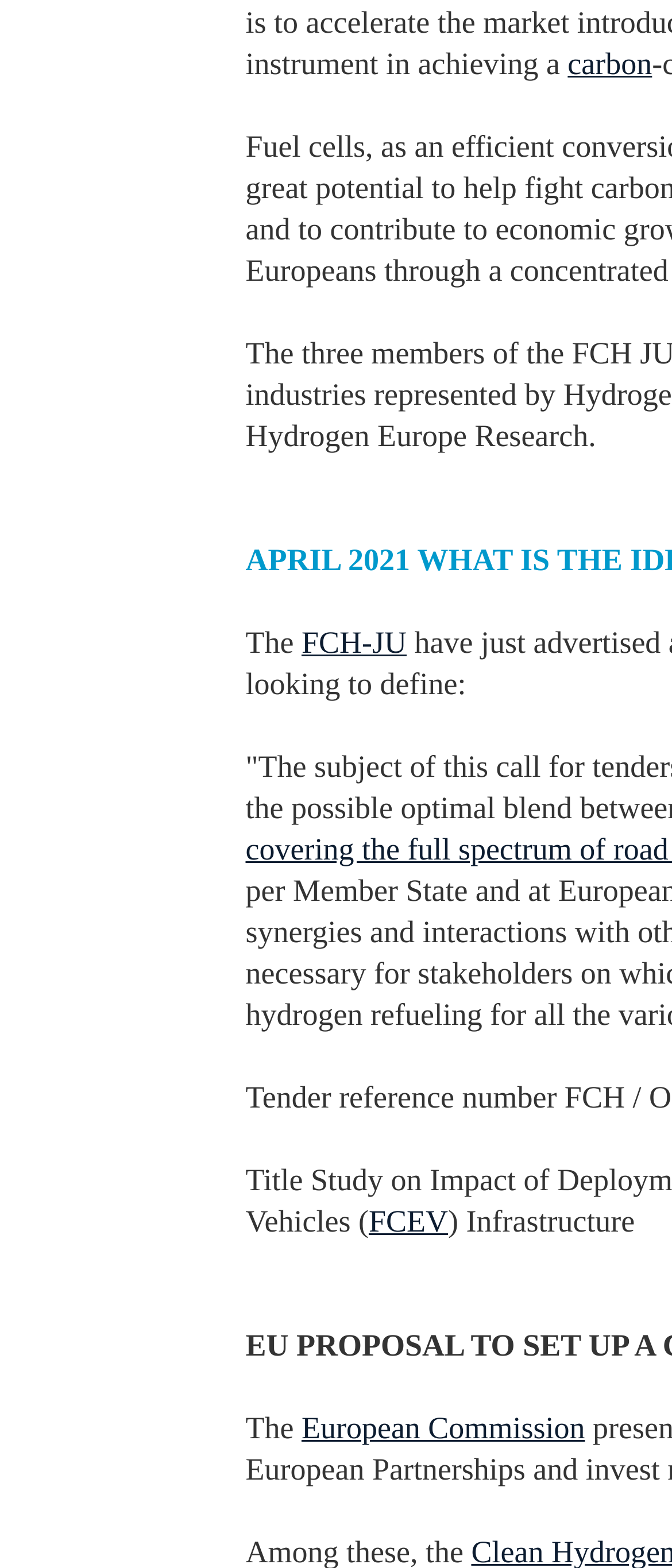Please provide a short answer using a single word or phrase for the question:
What is the text next to the 'FCEV' link?

) Infrastructure